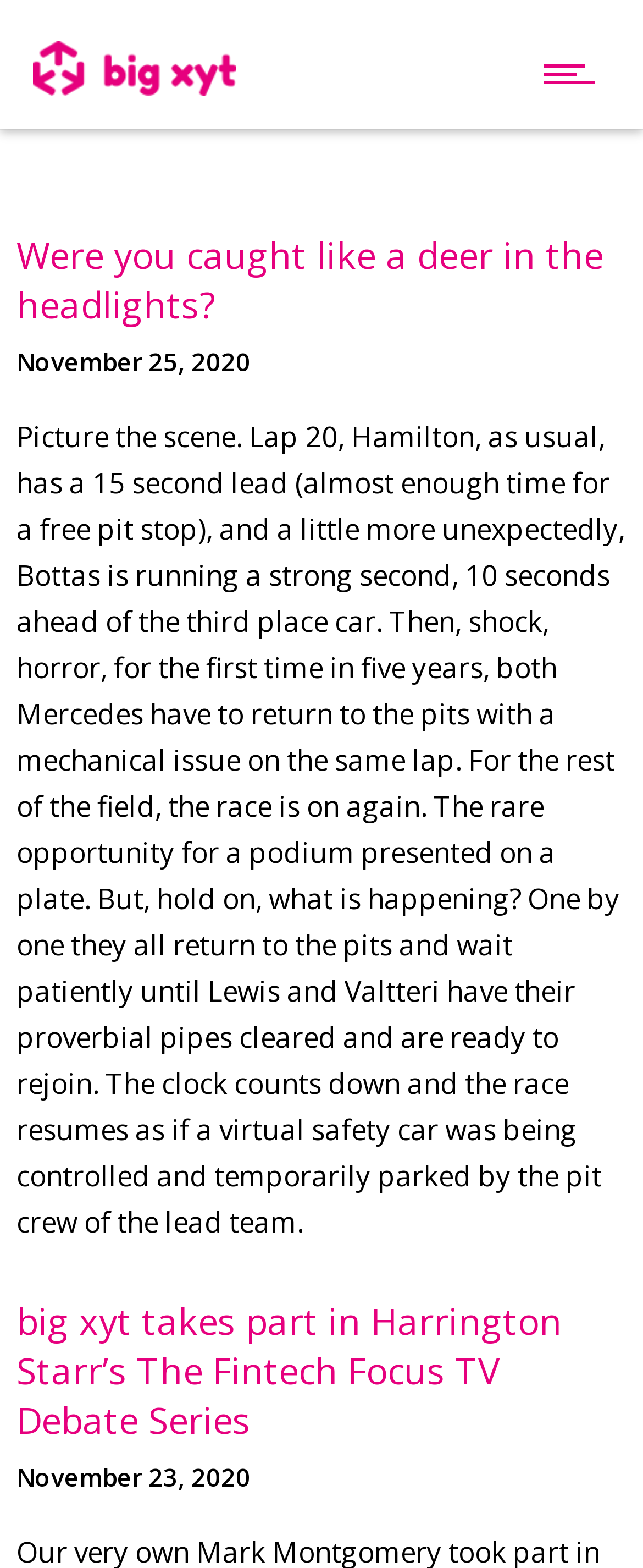Find the bounding box coordinates for the HTML element specified by: "Read more".

[0.433, 0.644, 0.772, 0.678]